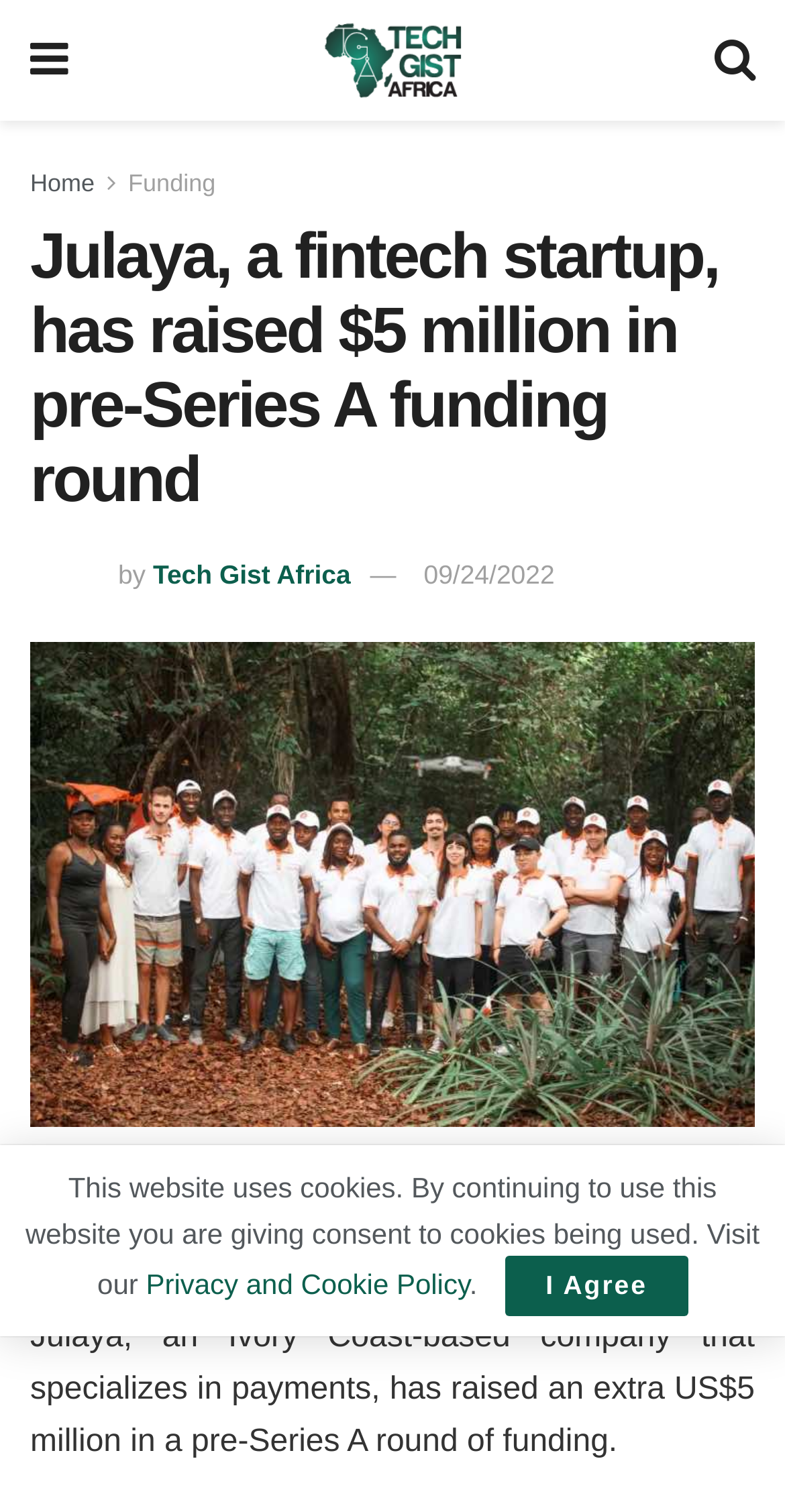Show the bounding box coordinates of the region that should be clicked to follow the instruction: "Visit Techgist Africa website."

[0.396, 0.013, 0.601, 0.067]